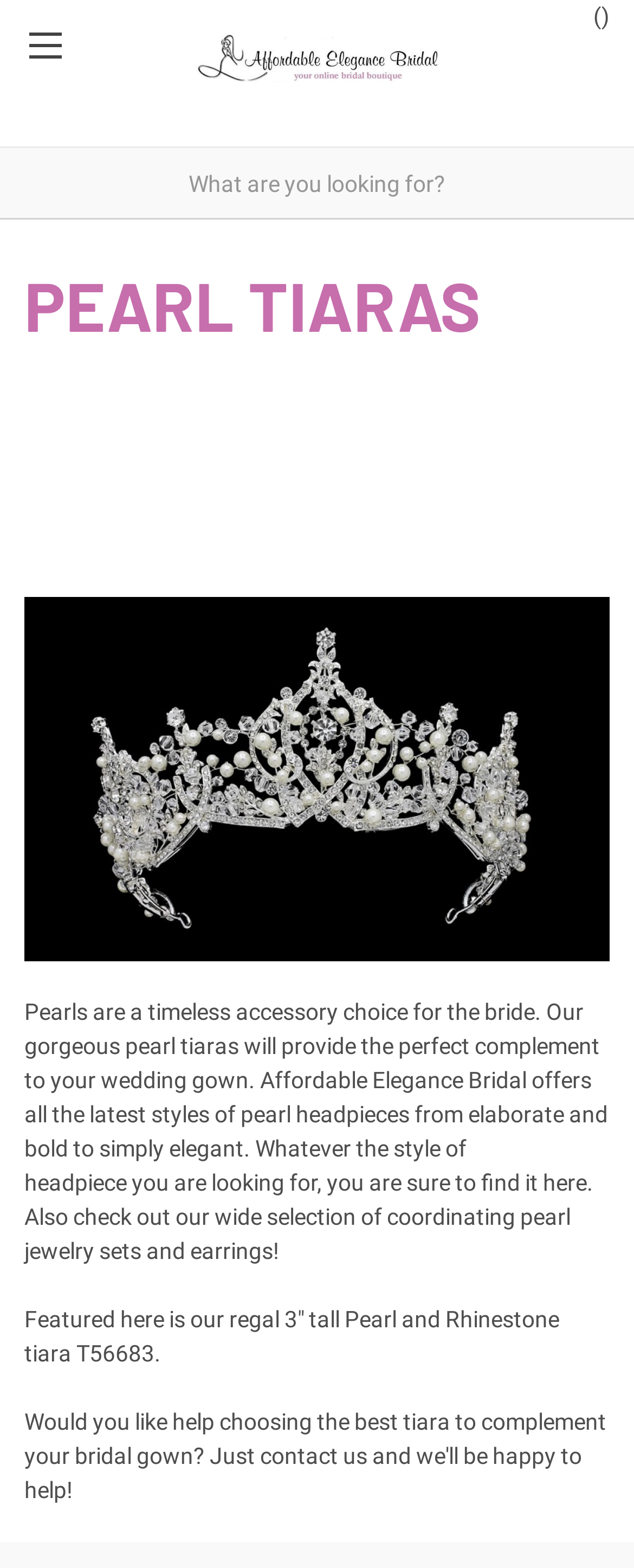What is the style of the pearl tiara featured?
Based on the screenshot, give a detailed explanation to answer the question.

The webpage mentions 'Featured here is our regal 3" tall Pearl and Rhinestone tiara', which indicates that the style of the pearl tiara being showcased is a regal, 3-inch tall design.